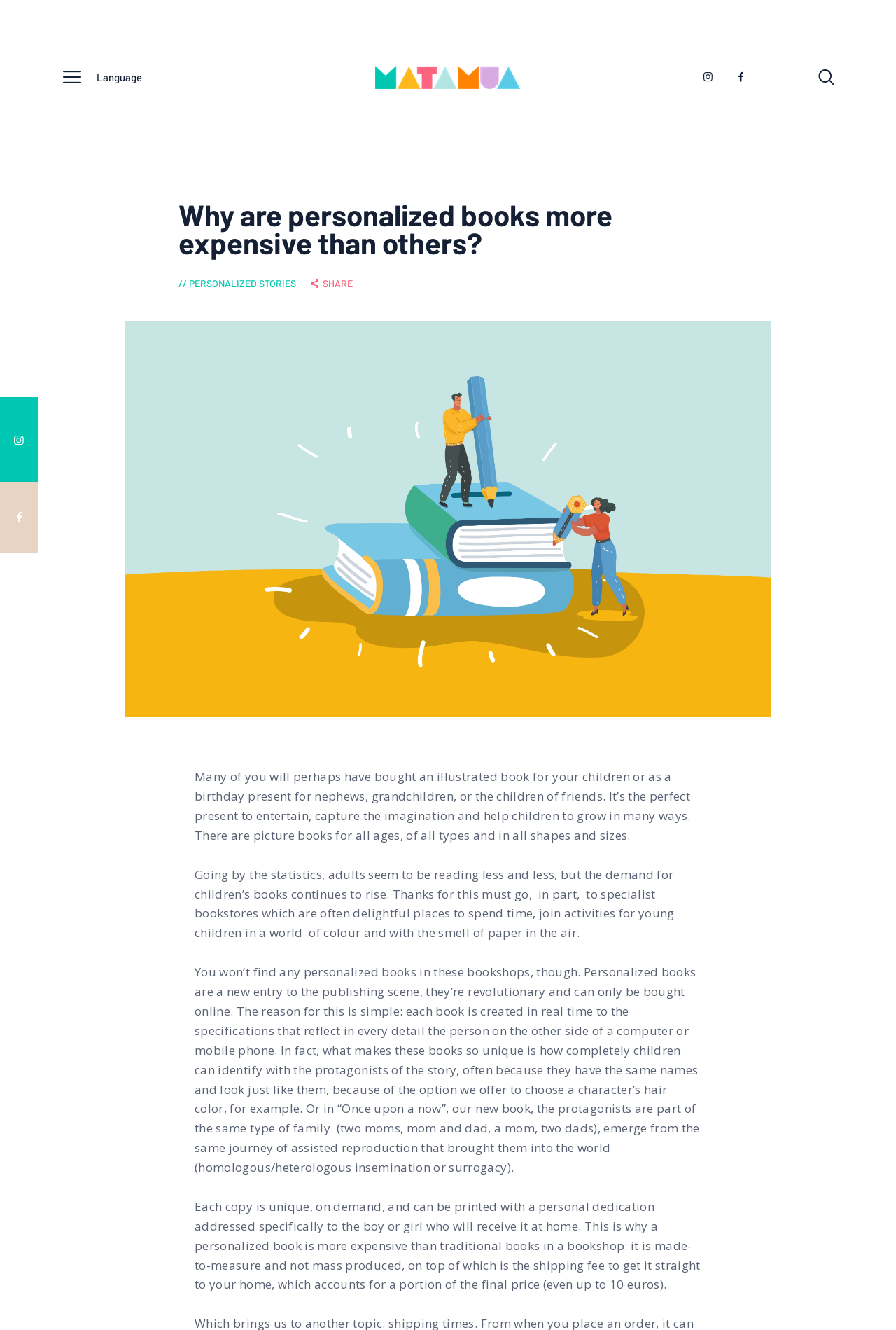Using the information from the screenshot, answer the following question thoroughly:
What can be customized in personalized books?

According to the webpage, one of the features that makes personalized books unique is the ability to customize the character's hair color, among other details, to match the recipient's characteristics.